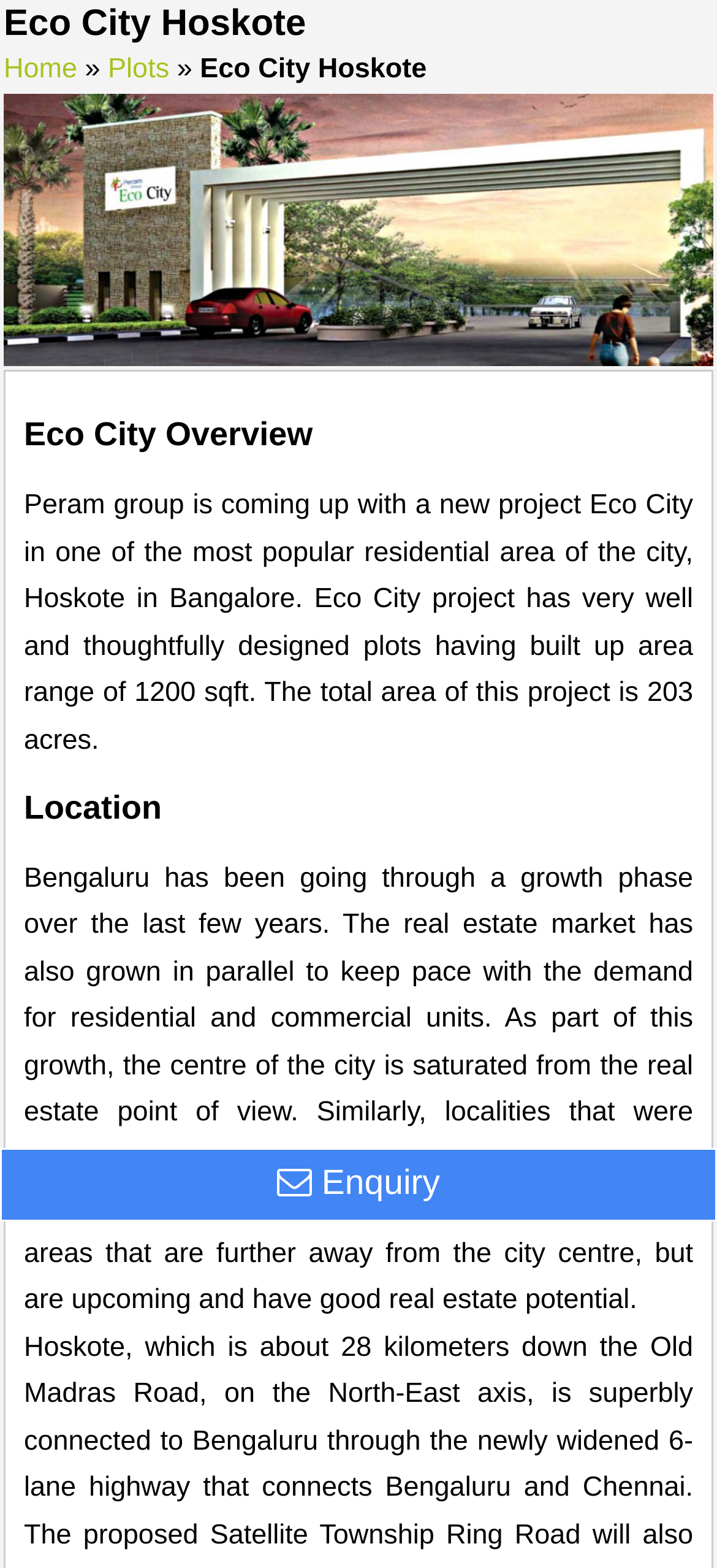Create an in-depth description of the webpage, covering main sections.

The webpage is about a residential project called Eco City, located in Hoskote, East Bangalore. At the top, there is a heading "Eco City Hoskote" followed by a navigation menu with links to "Home" and "Plots". 

Below the navigation menu, there is a brief overview of the project, which is a 200-acre residential development with 490 plots, each ranging from 1200 to 2400 square feet in size. The project is approved by BMRDA.

Further down, there are three sections: "Eco City Overview", "Location", and a table with an enquiry form. The "Eco City Overview" section provides a brief description of the project, highlighting its well-designed plots and total area of 203 acres. 

The "Location" section discusses the growth of Bengaluru's real estate market and how it has led to a focus on areas like Hoskote, which have good real estate potential. 

At the bottom of the page, there is a table with a single row and cell containing an enquiry form with a link labeled "\uf003 Enquiry".